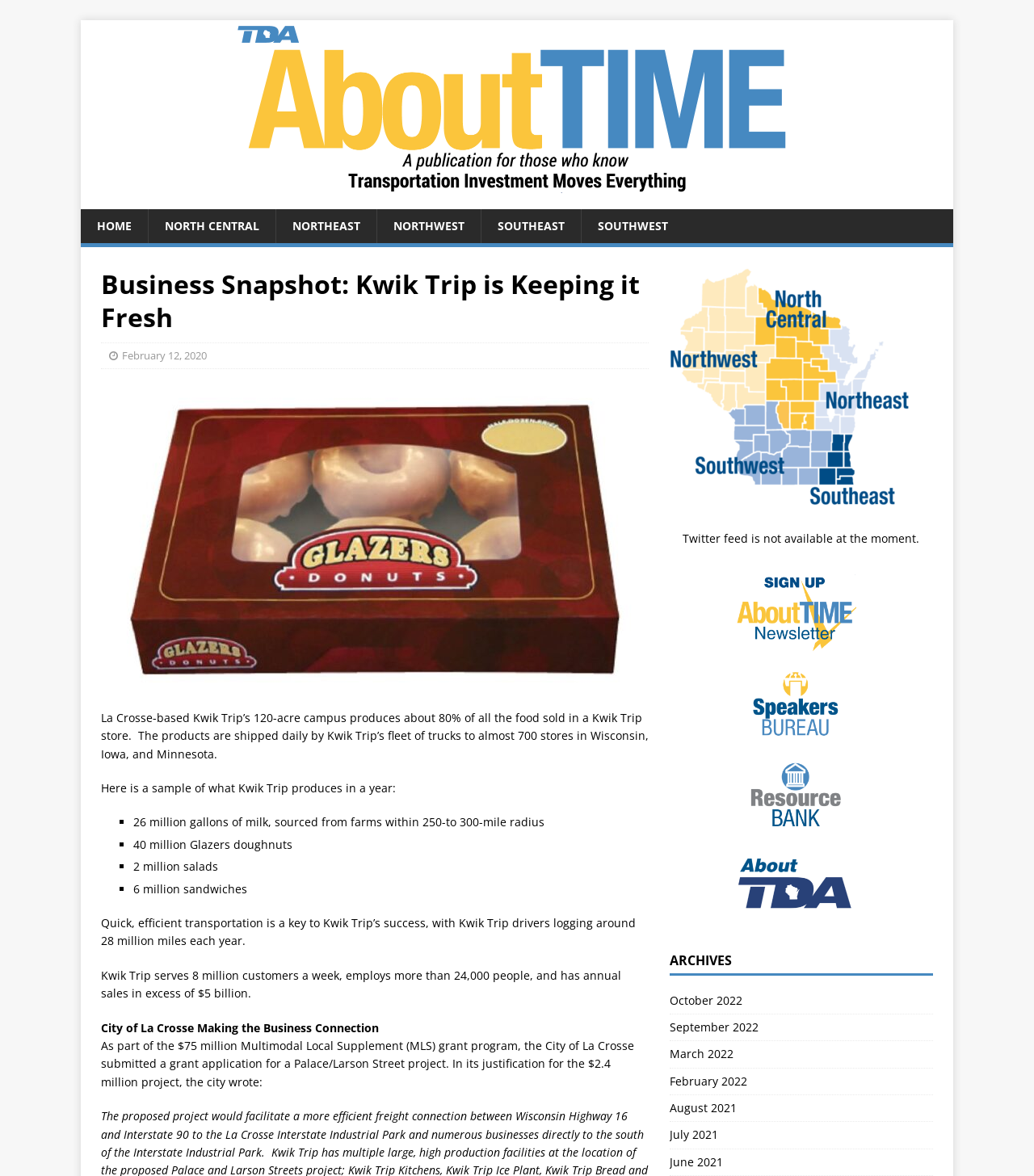Show me the bounding box coordinates of the clickable region to achieve the task as per the instruction: "Click on the 'HOME' link".

[0.078, 0.178, 0.143, 0.207]